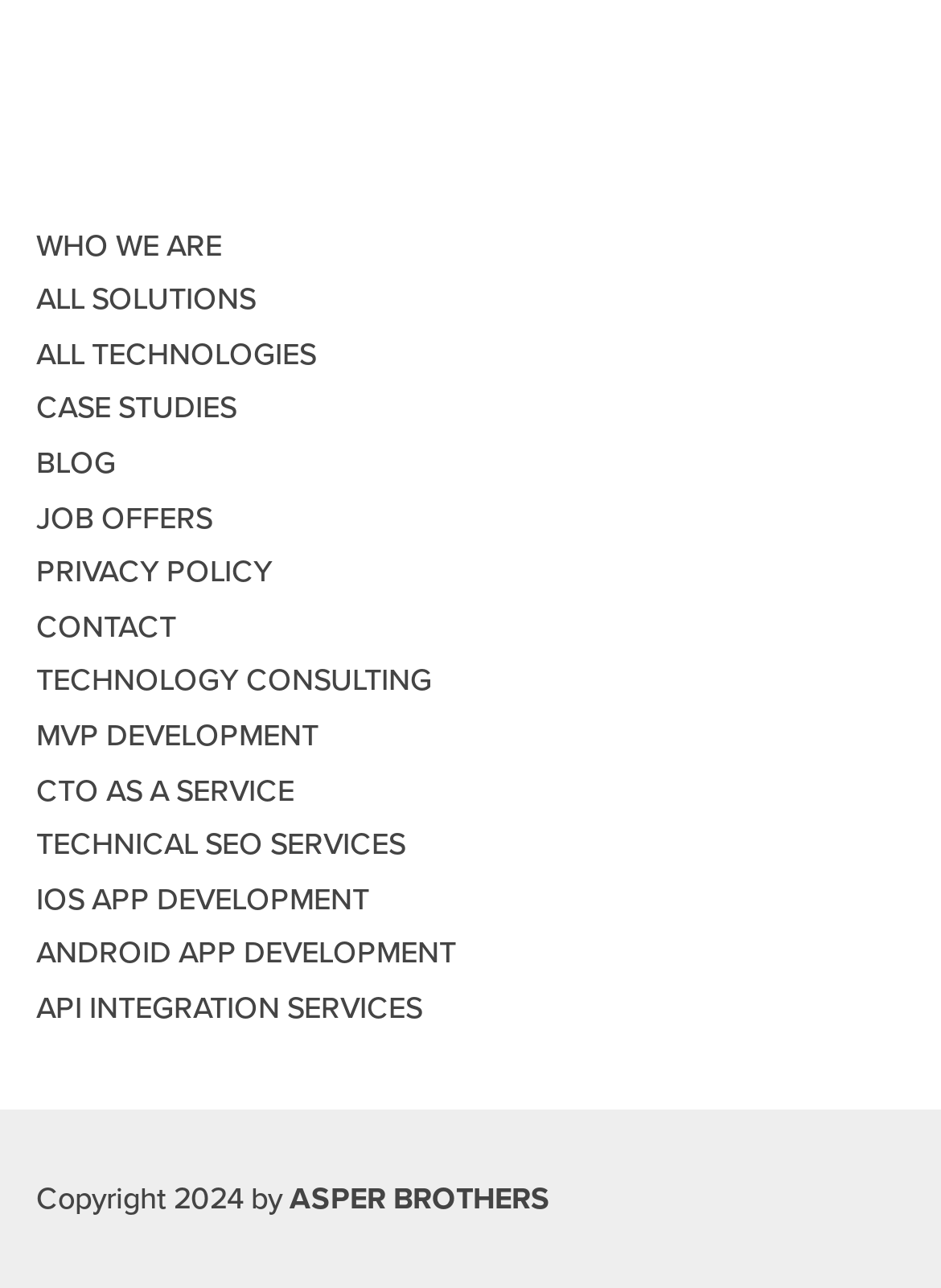Locate the bounding box of the UI element described by: "Blog" in the given webpage screenshot.

[0.038, 0.345, 0.123, 0.375]